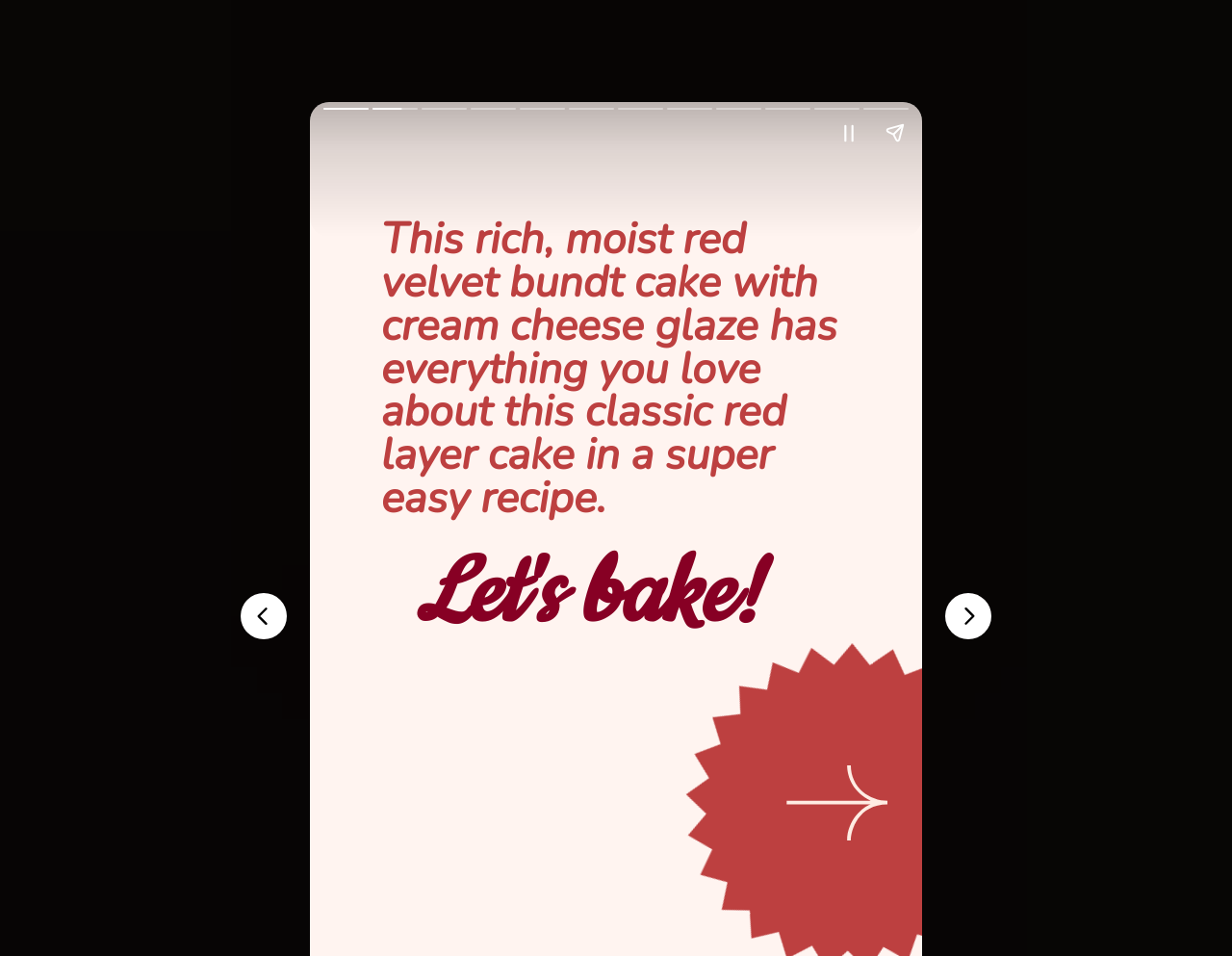What is the purpose of the 'Share story' button?
Please provide a single word or phrase in response based on the screenshot.

To share the story